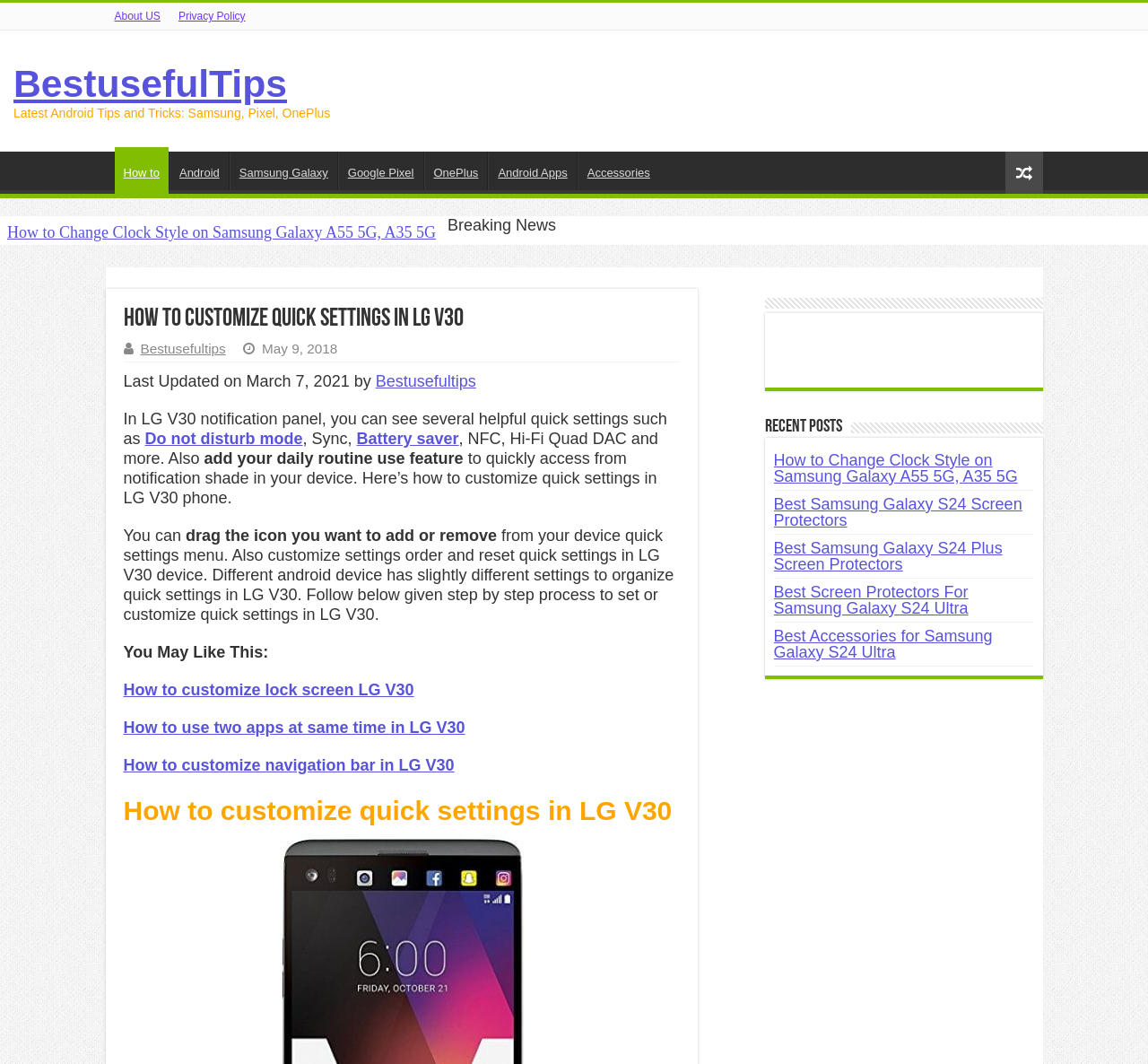Locate the bounding box coordinates of the element that should be clicked to fulfill the instruction: "Click on 'About US'".

[0.092, 0.003, 0.148, 0.028]